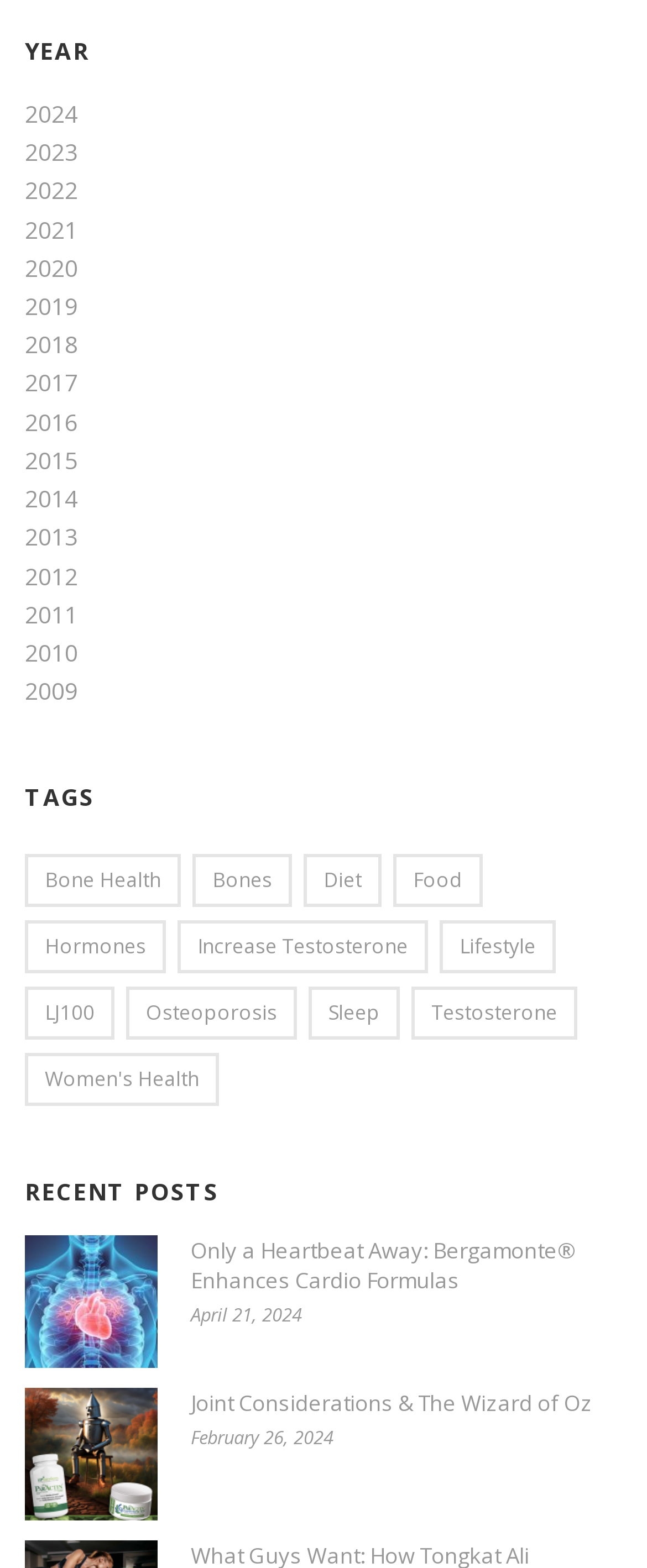Given the element description, predict the bounding box coordinates in the format (top-left x, top-left y, bottom-right x, bottom-right y). Make sure all values are between 0 and 1. Here is the element description: Bone health

[0.038, 0.544, 0.279, 0.578]